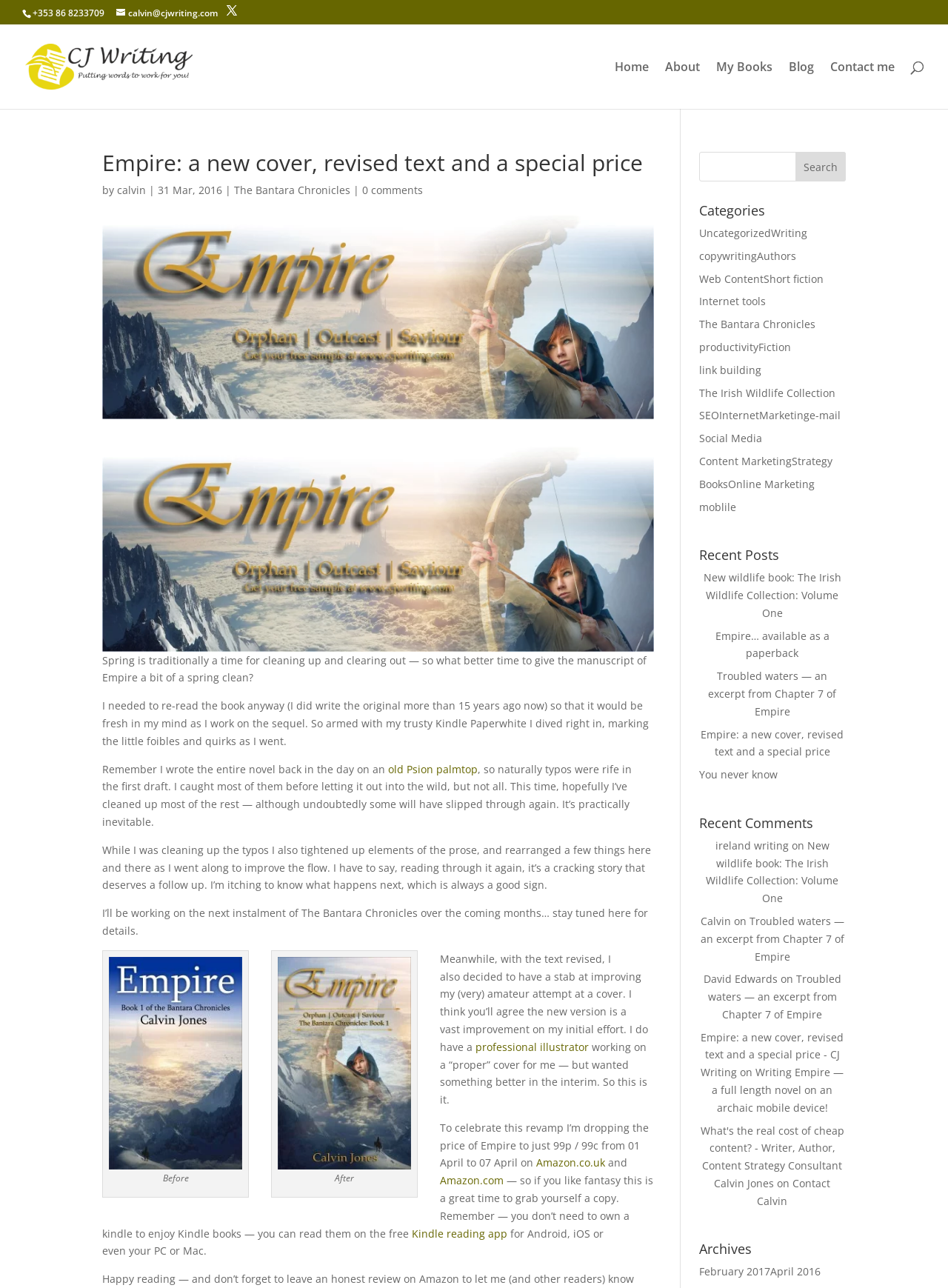Find the bounding box coordinates of the element to click in order to complete the given instruction: "Check the 'Categories'."

[0.737, 0.158, 0.892, 0.174]